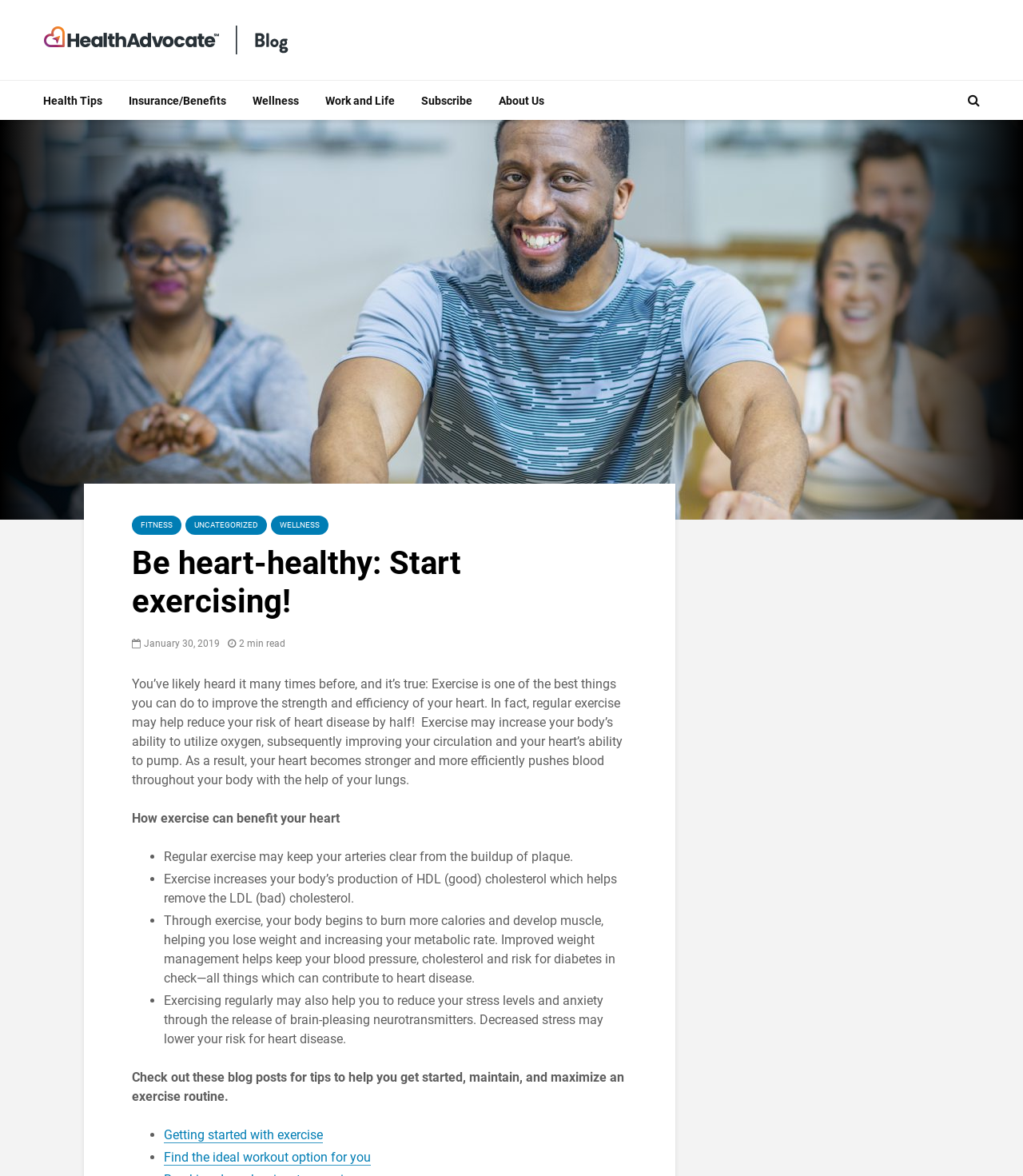Provide a brief response to the question below using a single word or phrase: 
What is the category of the blog post?

FITNESS